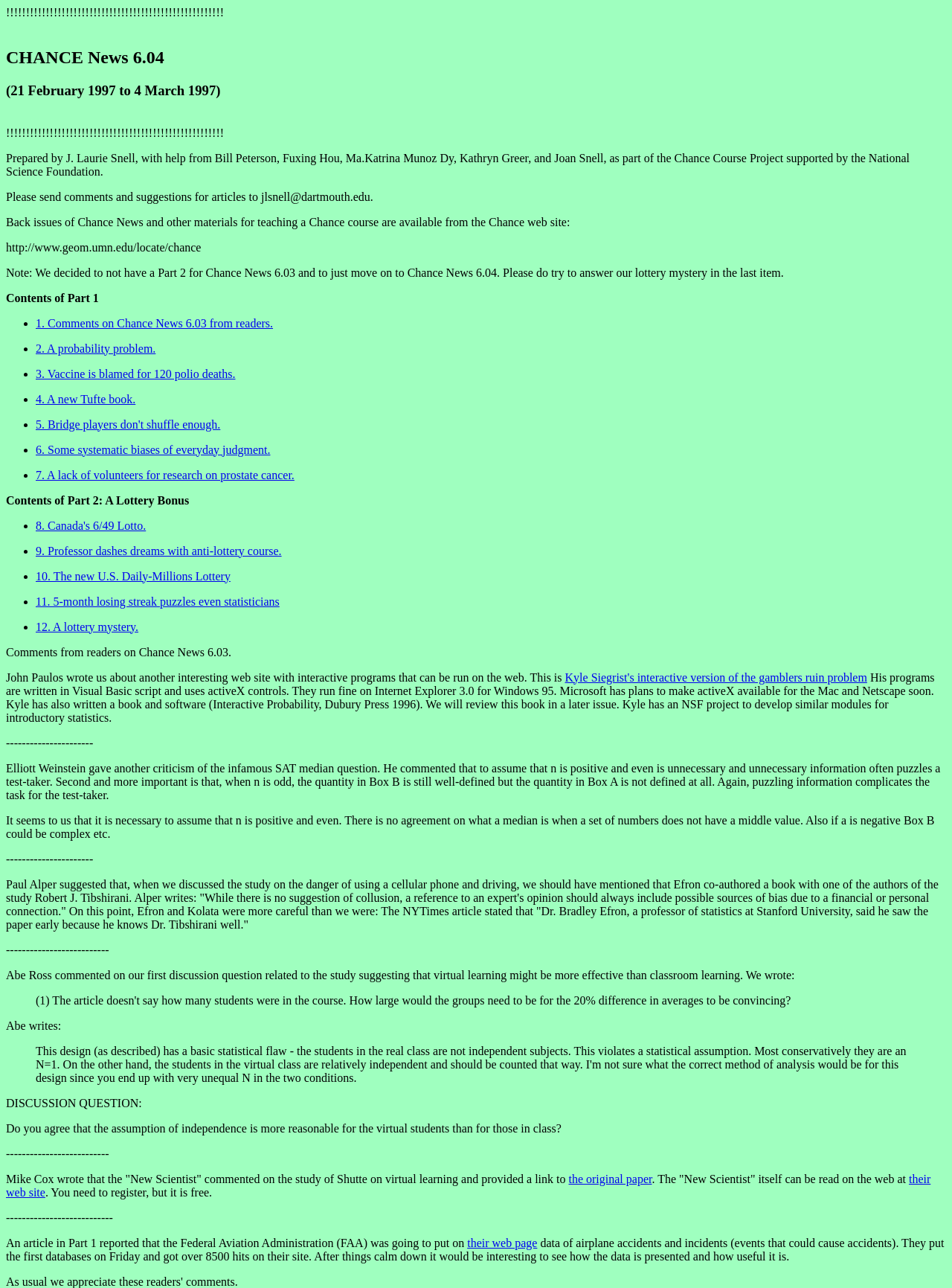Respond to the question below with a concise word or phrase:
What is the URL of the Chance web site?

http://www.geom.umn.edu/locate/chance